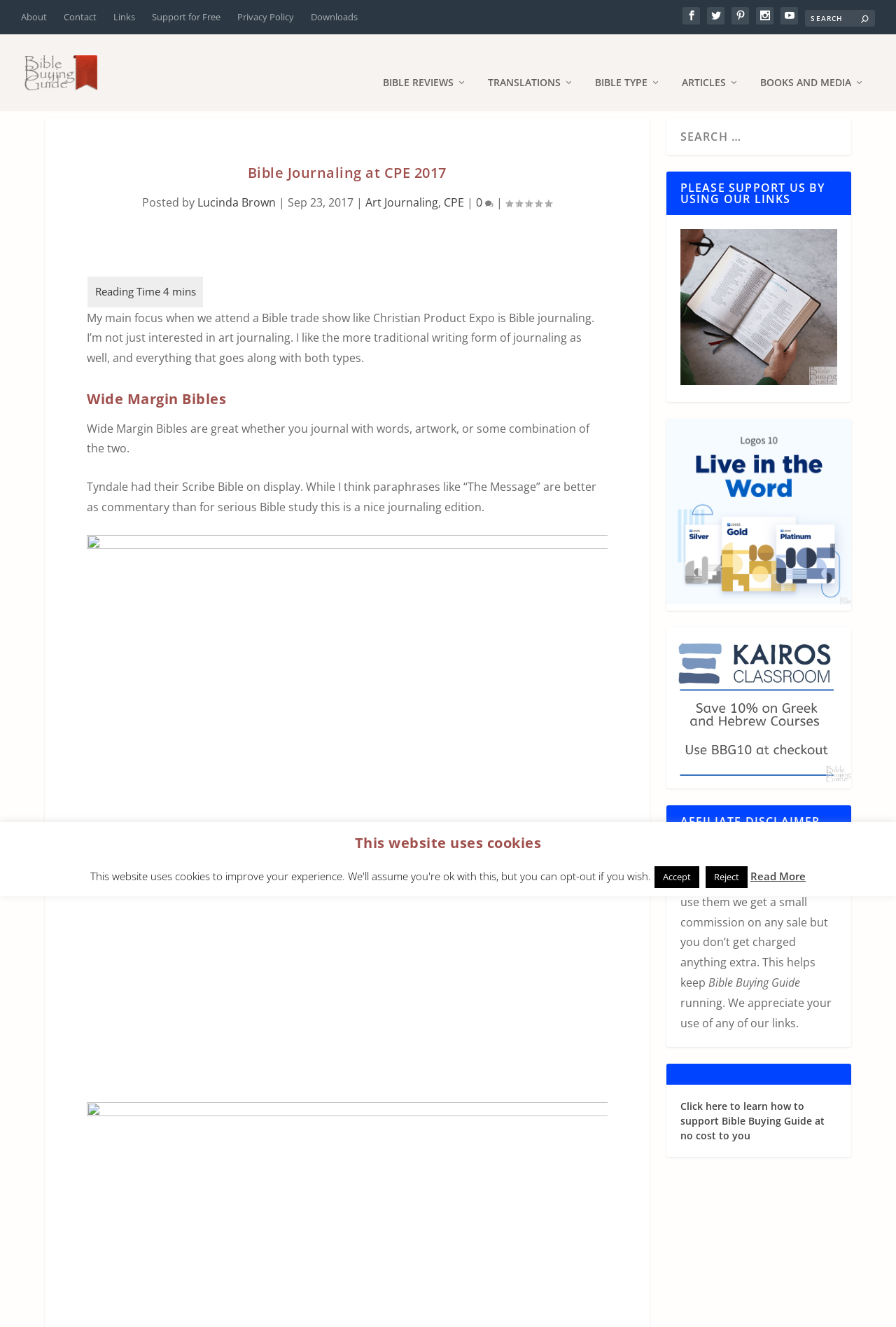Predict the bounding box coordinates for the UI element described as: "0". The coordinates should be four float numbers between 0 and 1, presented as [left, top, right, bottom].

[0.531, 0.147, 0.551, 0.158]